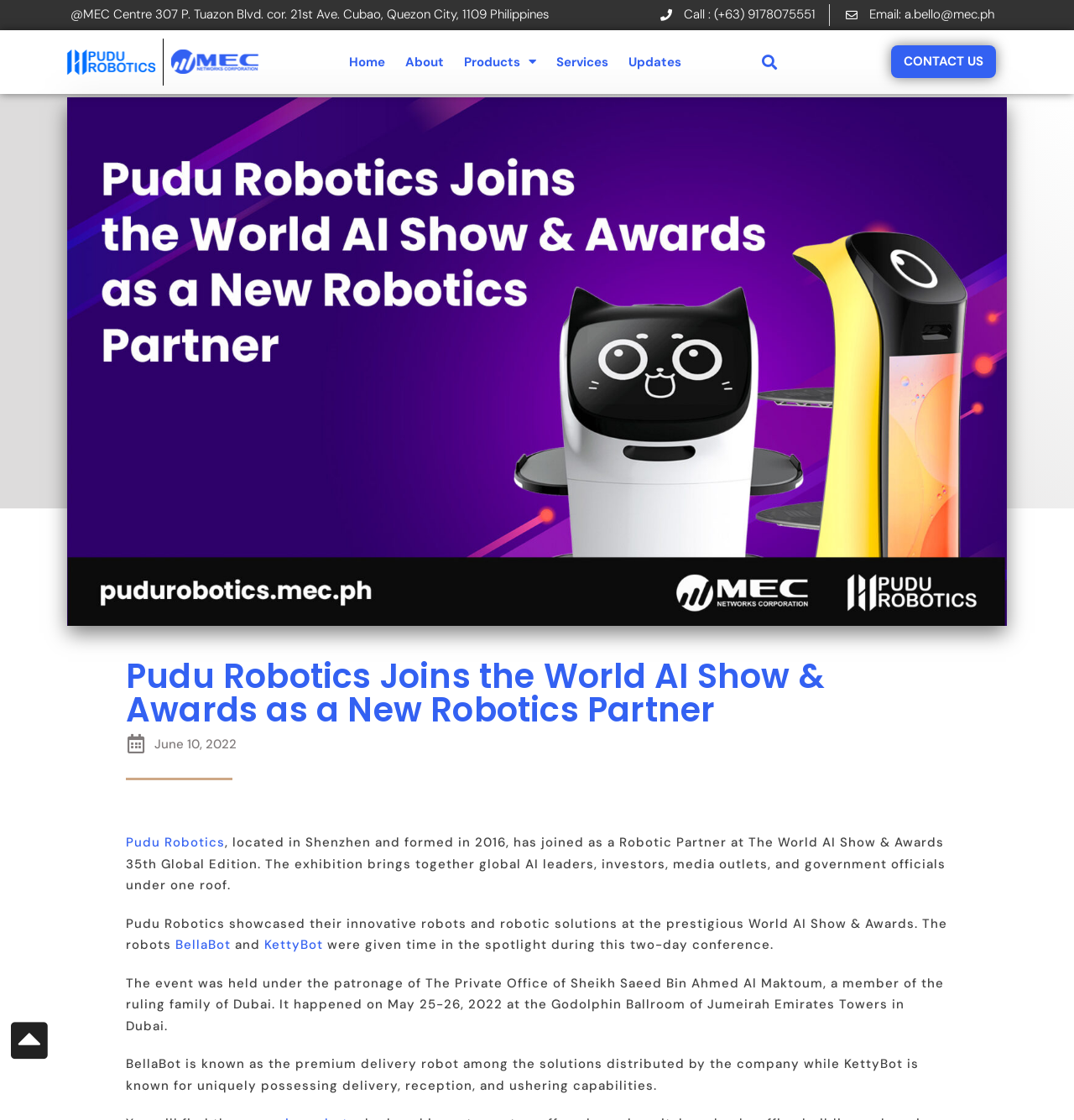Specify the bounding box coordinates for the region that must be clicked to perform the given instruction: "Click the 'Pudu Robotics' link".

[0.117, 0.745, 0.209, 0.76]